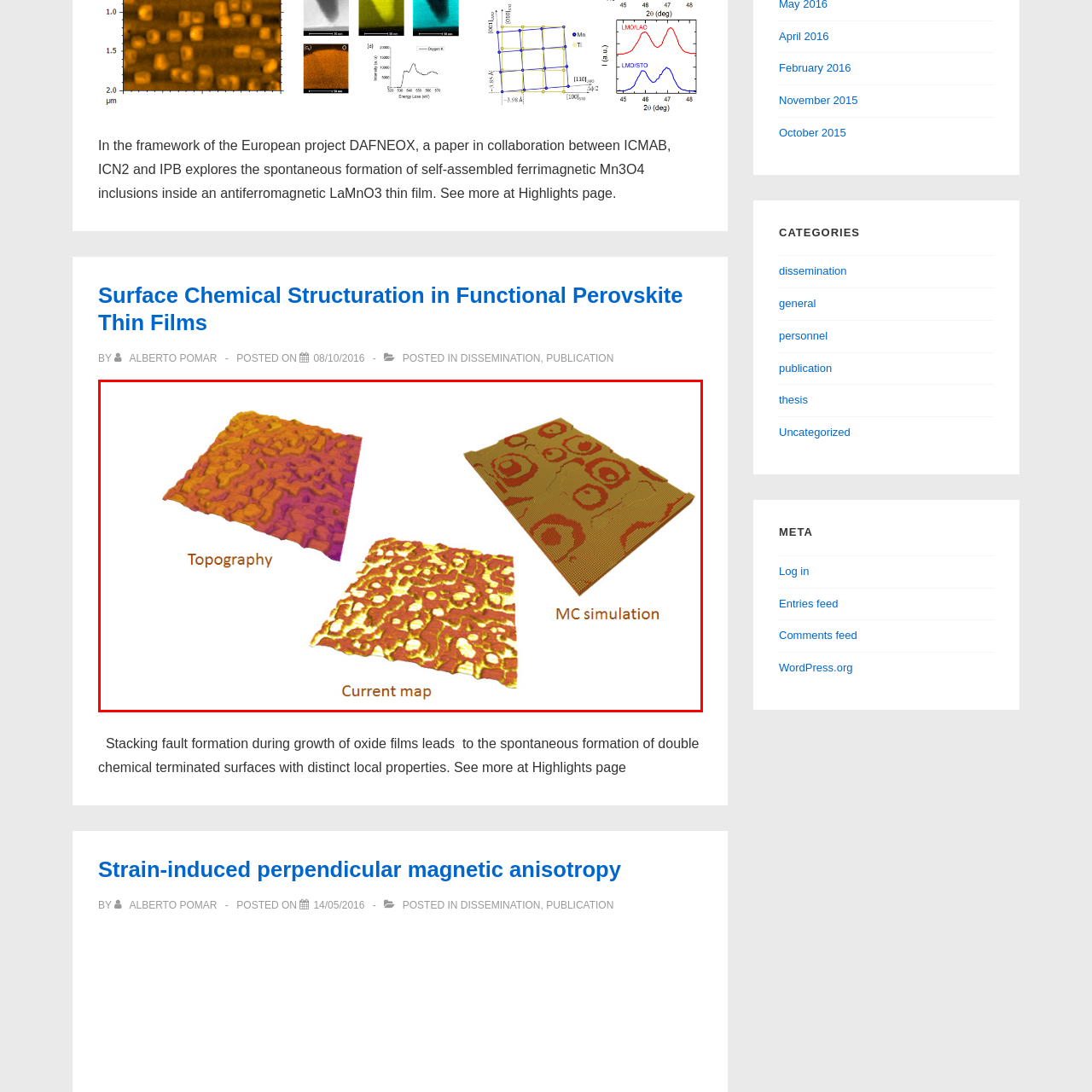Provide an extensive and detailed caption for the image section enclosed by the red boundary.

The image presents a comparative analysis of three distinct surfaces related to the study of functional perovskite thin films. On the left, the "Topography" image showcases the surface morphology at a nanoscale, revealing intricate features of the material's structure. In the center, the "Current map" illustrates the distribution of electrical current across the surface, highlighting variations in conductive pathways. On the right, the "MC simulation" (Monte Carlo simulation) depicts a theoretical model, offering insights into the predicted structural behavior based on computational methods. Together, these visualizations contribute to understanding the physical properties and functionalities of the studied materials in the context of advanced material science research.